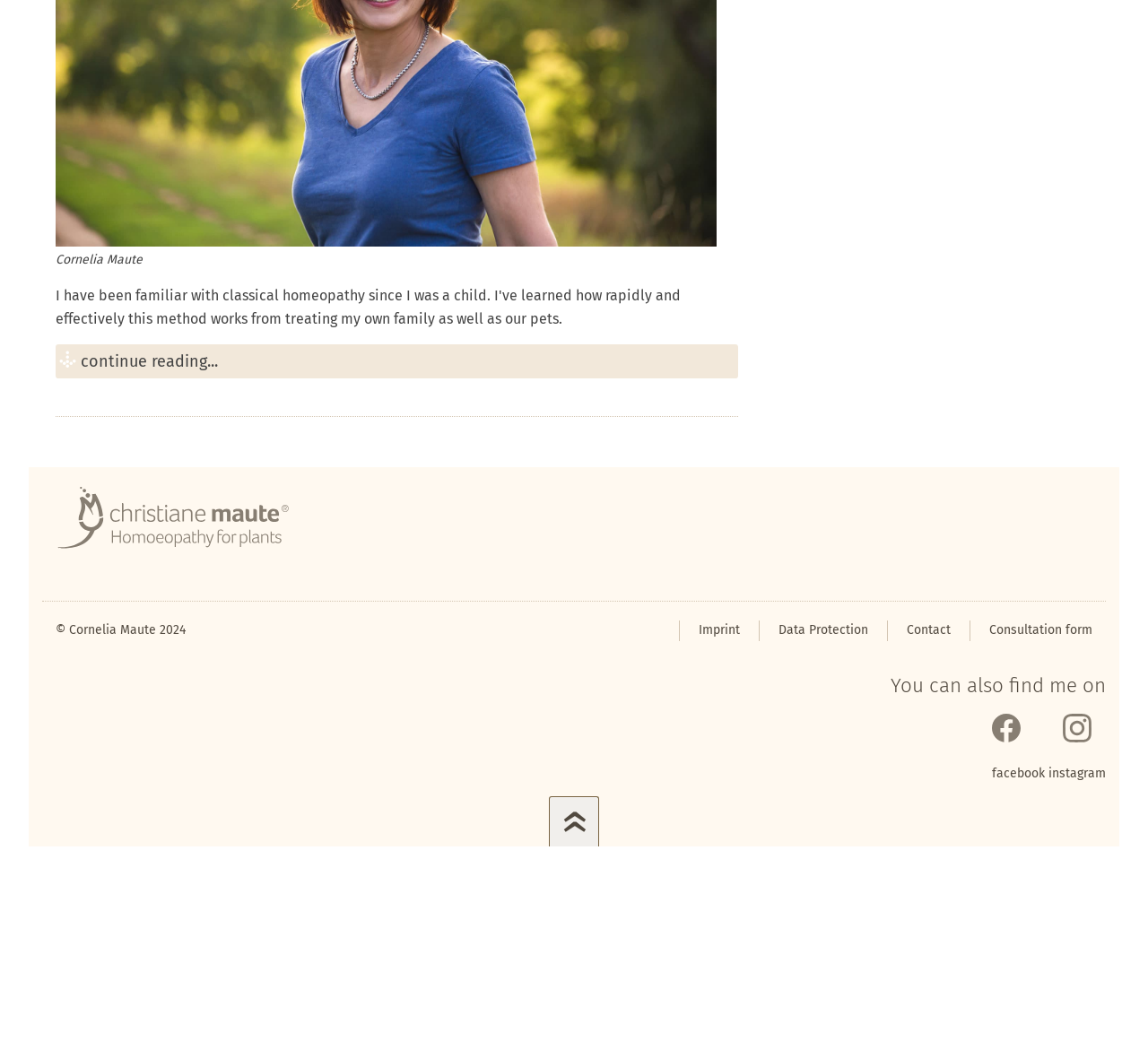Determine the bounding box coordinates of the clickable region to execute the instruction: "check data protection". The coordinates should be four float numbers between 0 and 1, denoted as [left, top, right, bottom].

[0.678, 0.598, 0.756, 0.613]